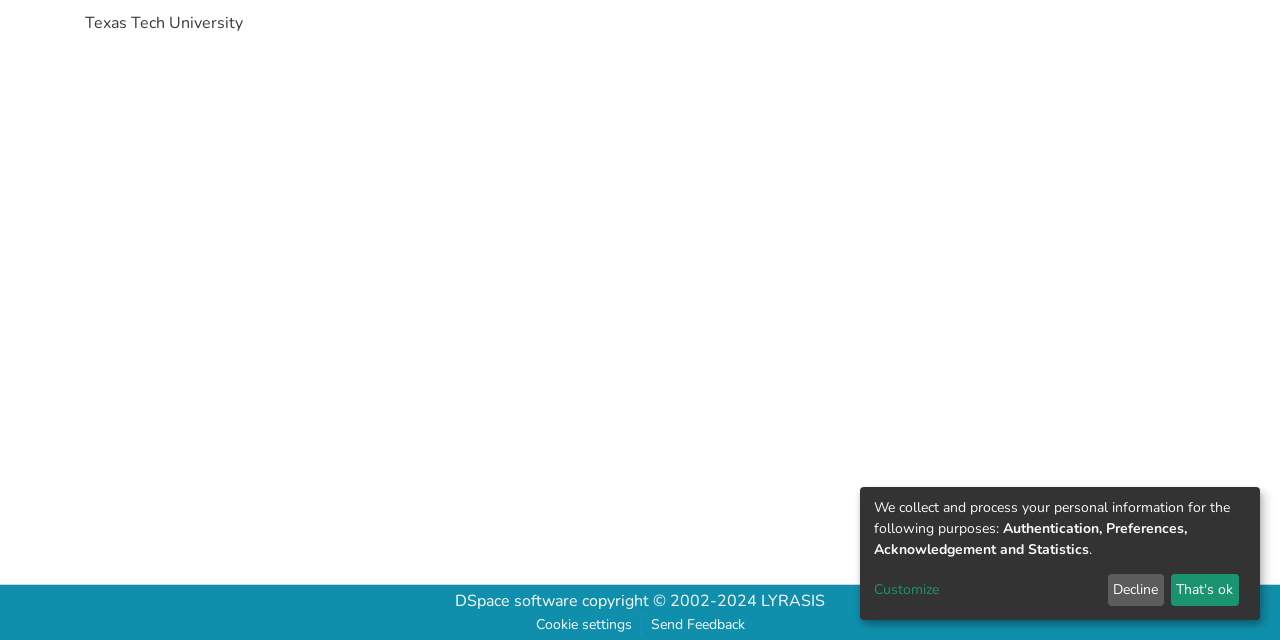Based on the provided description, "Send Feedback", find the bounding box of the corresponding UI element in the screenshot.

[0.501, 0.958, 0.589, 0.994]